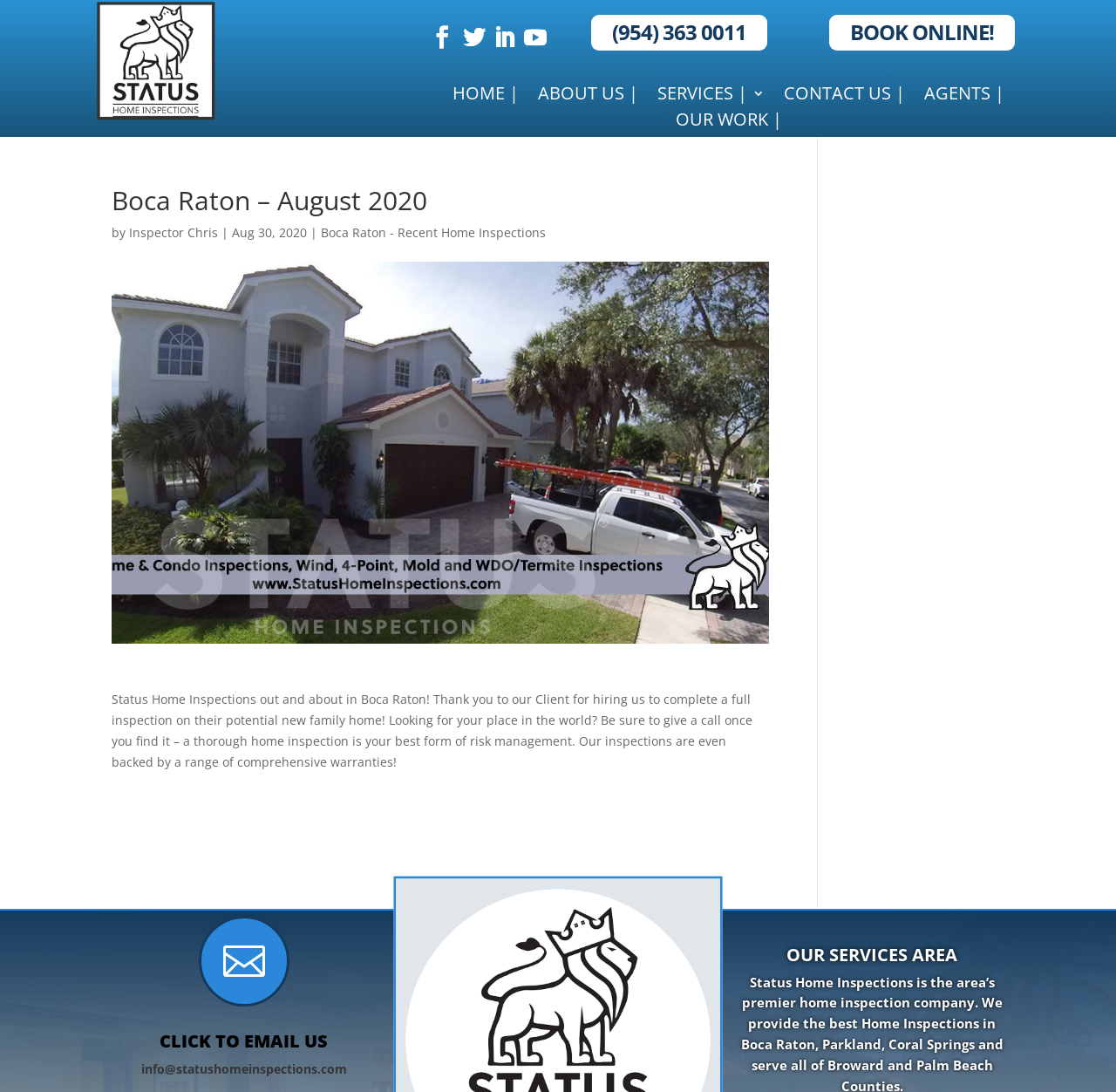Show me the bounding box coordinates of the clickable region to achieve the task as per the instruction: "Email us".

[0.126, 0.971, 0.311, 0.986]